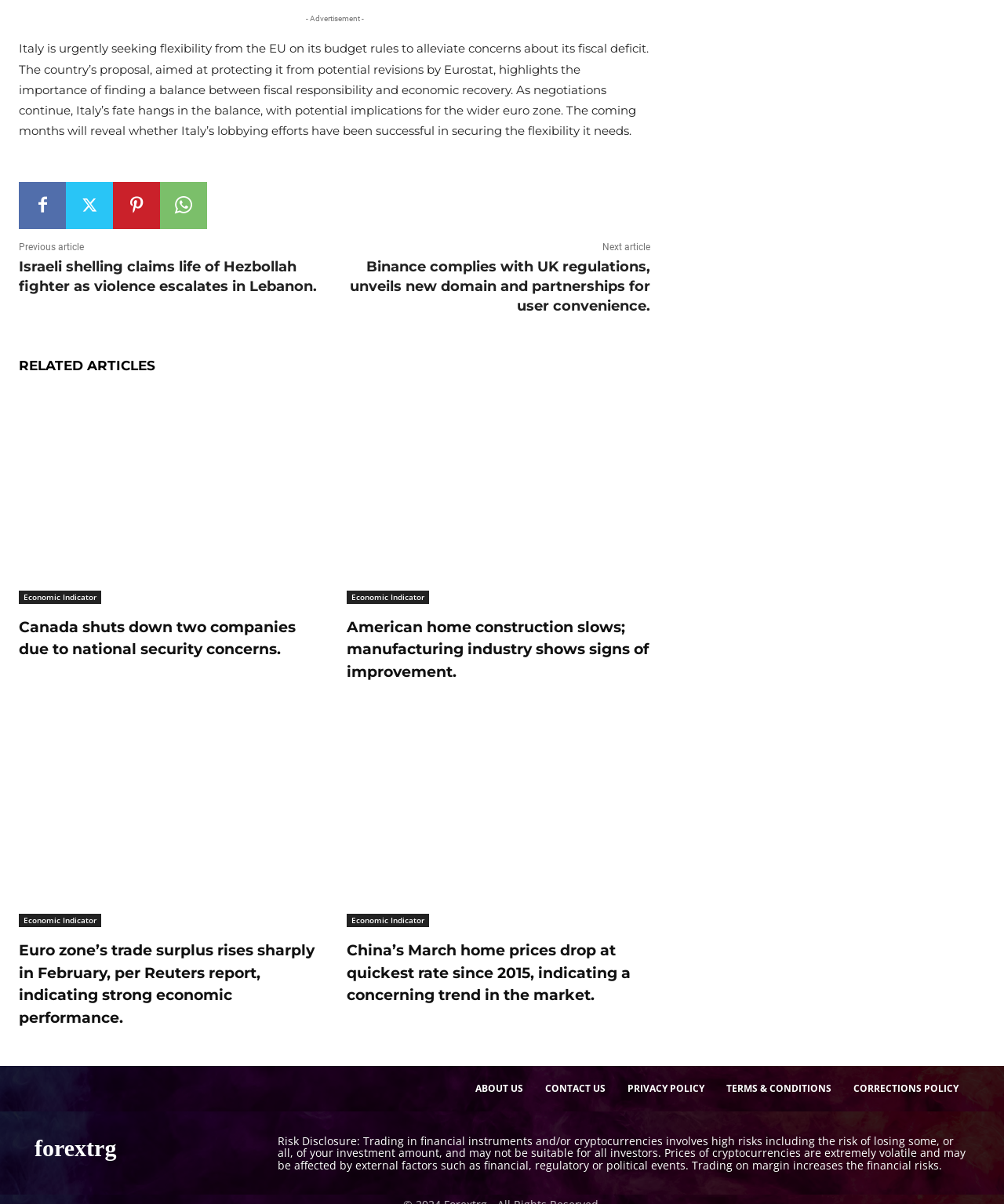Locate the bounding box coordinates of the element I should click to achieve the following instruction: "Read the article about Italy's budget rules".

[0.019, 0.034, 0.646, 0.115]